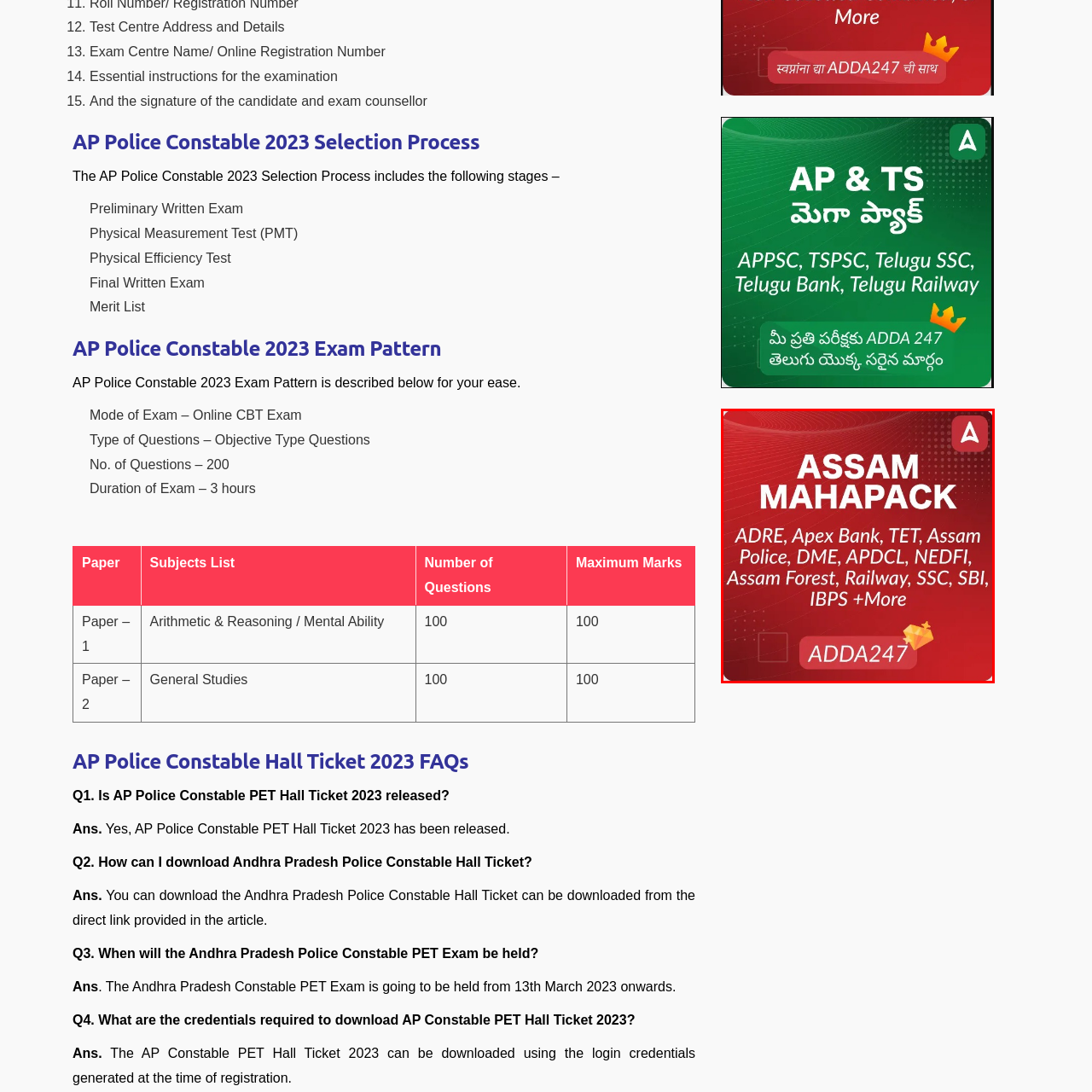What is the brand behind the Assam Mahapack?
Look at the image within the red bounding box and respond with a single word or phrase.

ADDA247